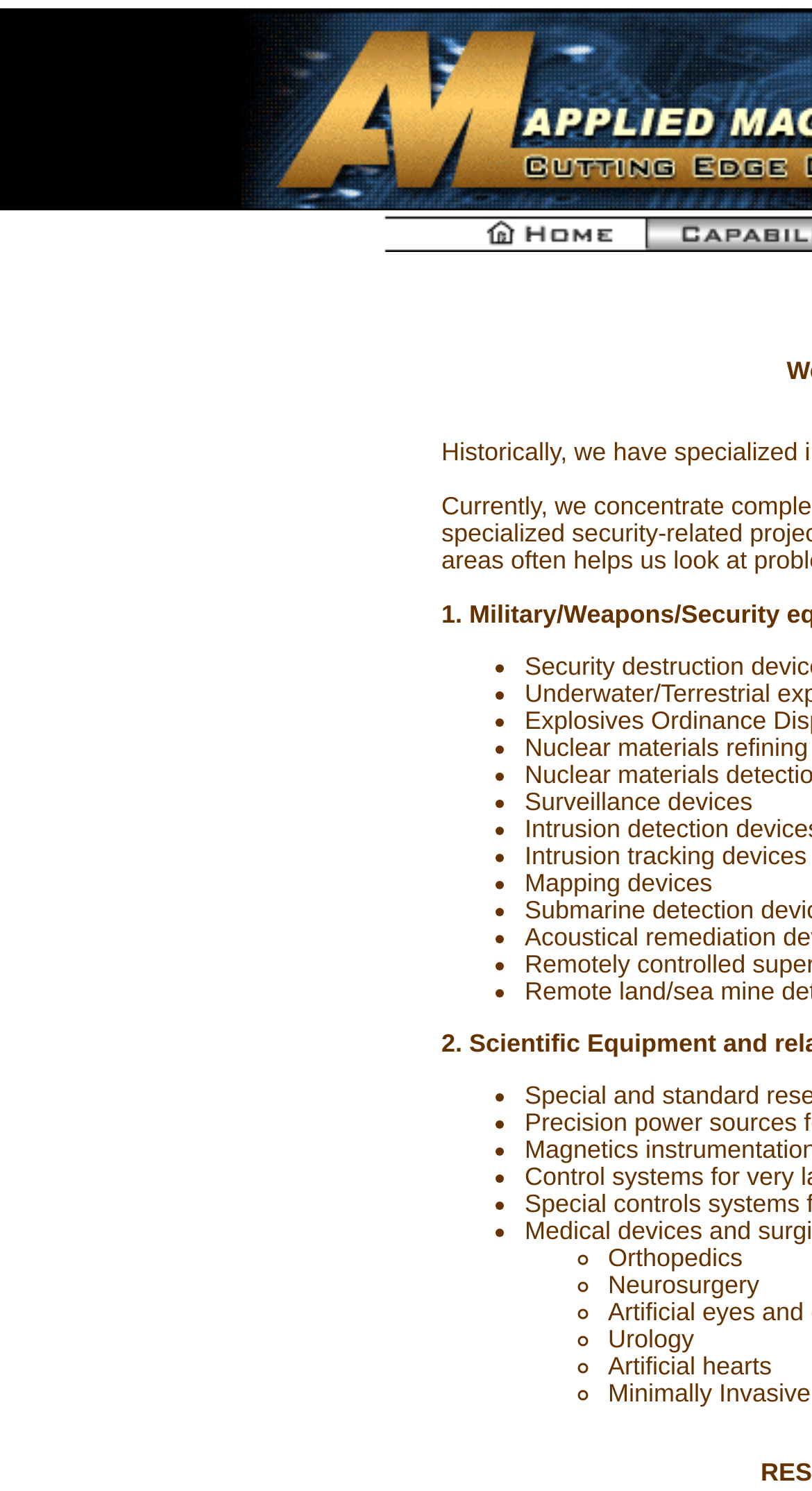Using the element description: "Refund Policy", determine the bounding box coordinates for the specified UI element. The coordinates should be four float numbers between 0 and 1, [left, top, right, bottom].

None